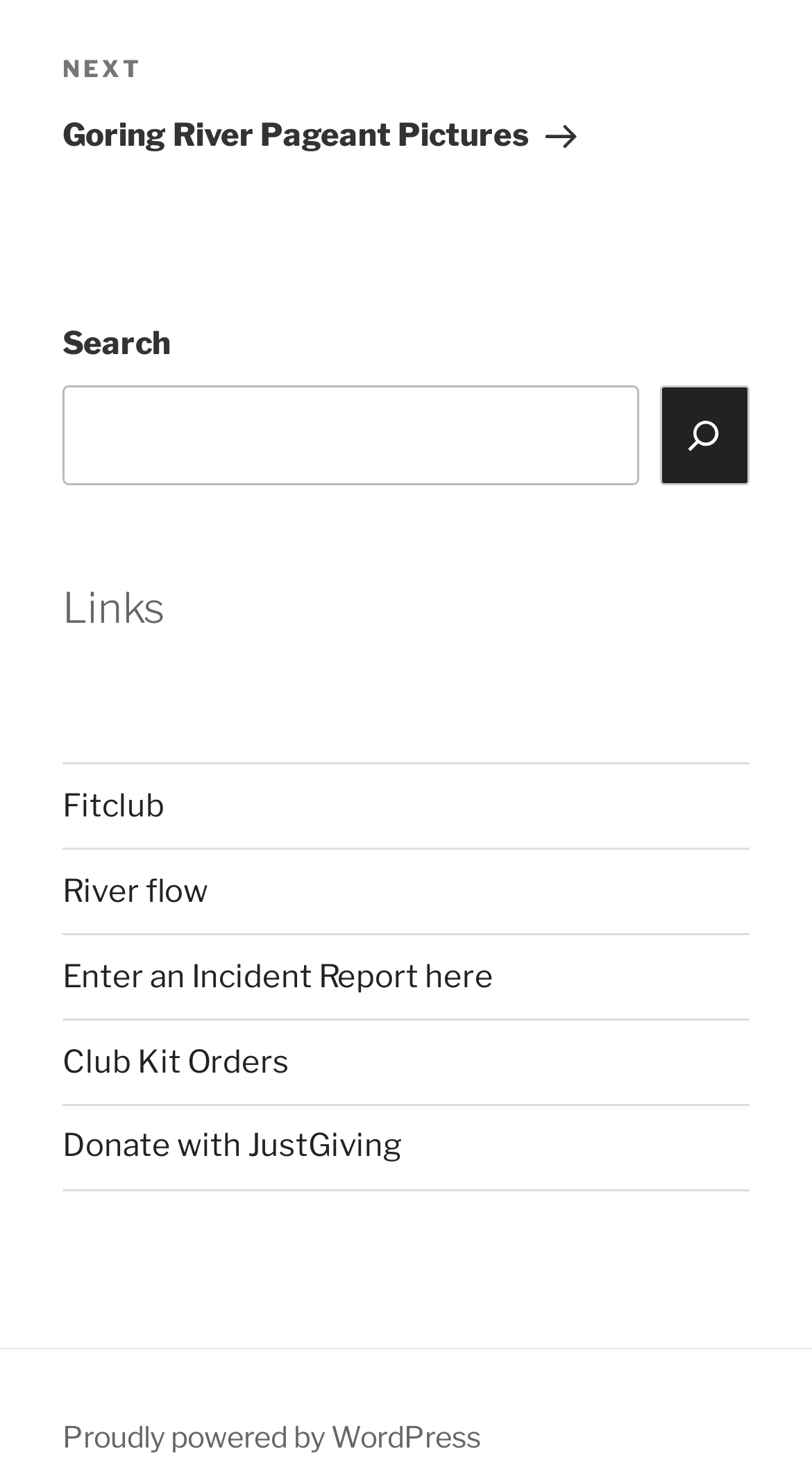What is the last link in the 'Blog Sidebar' section?
Respond to the question with a single word or phrase according to the image.

Proudly powered by WordPress